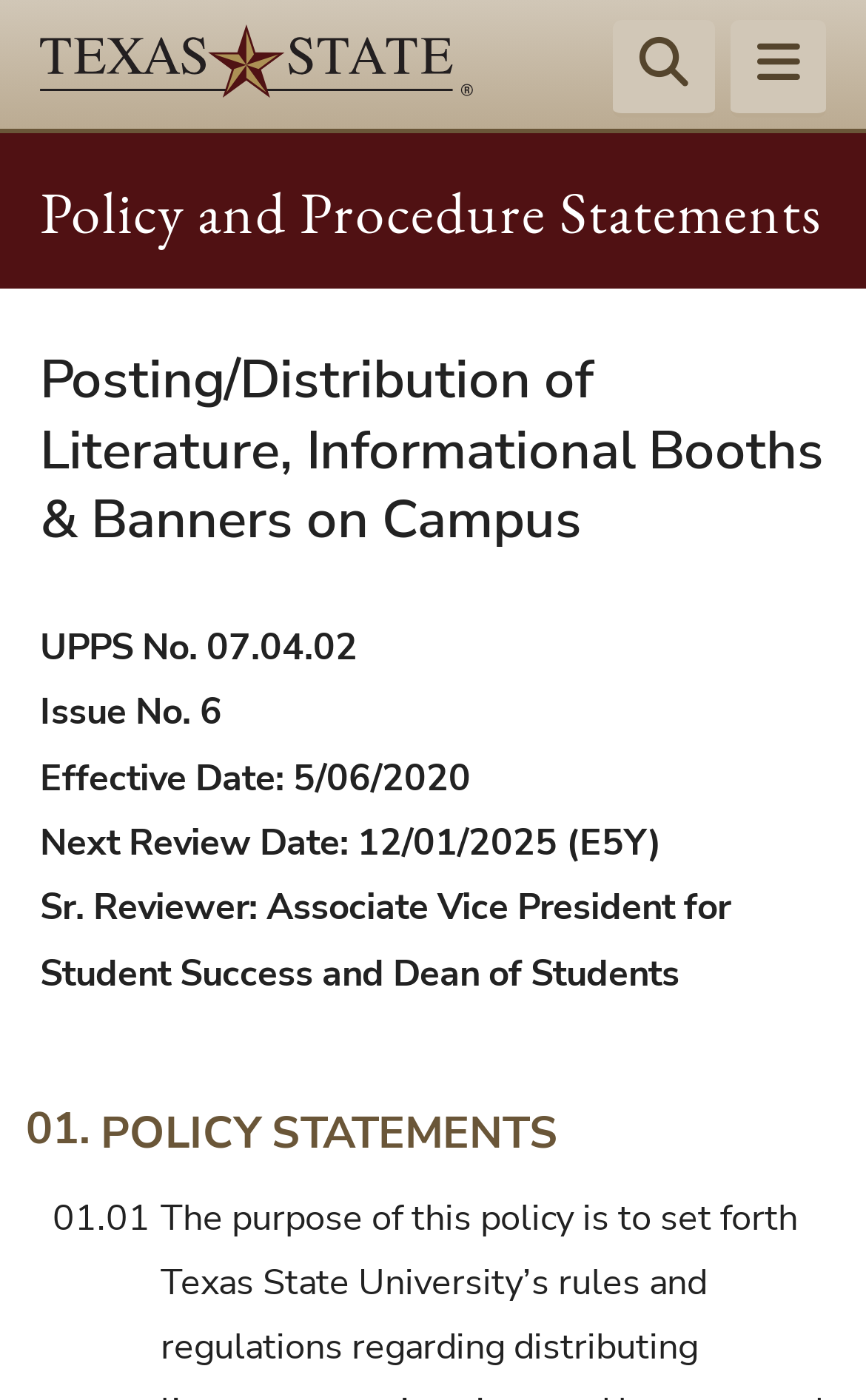What is the name of the university?
Give a detailed and exhaustive answer to the question.

The university's name can be found in the top-left corner of the webpage, where the logo is located, and also in the meta description. It is explicitly stated as 'Texas State University'.